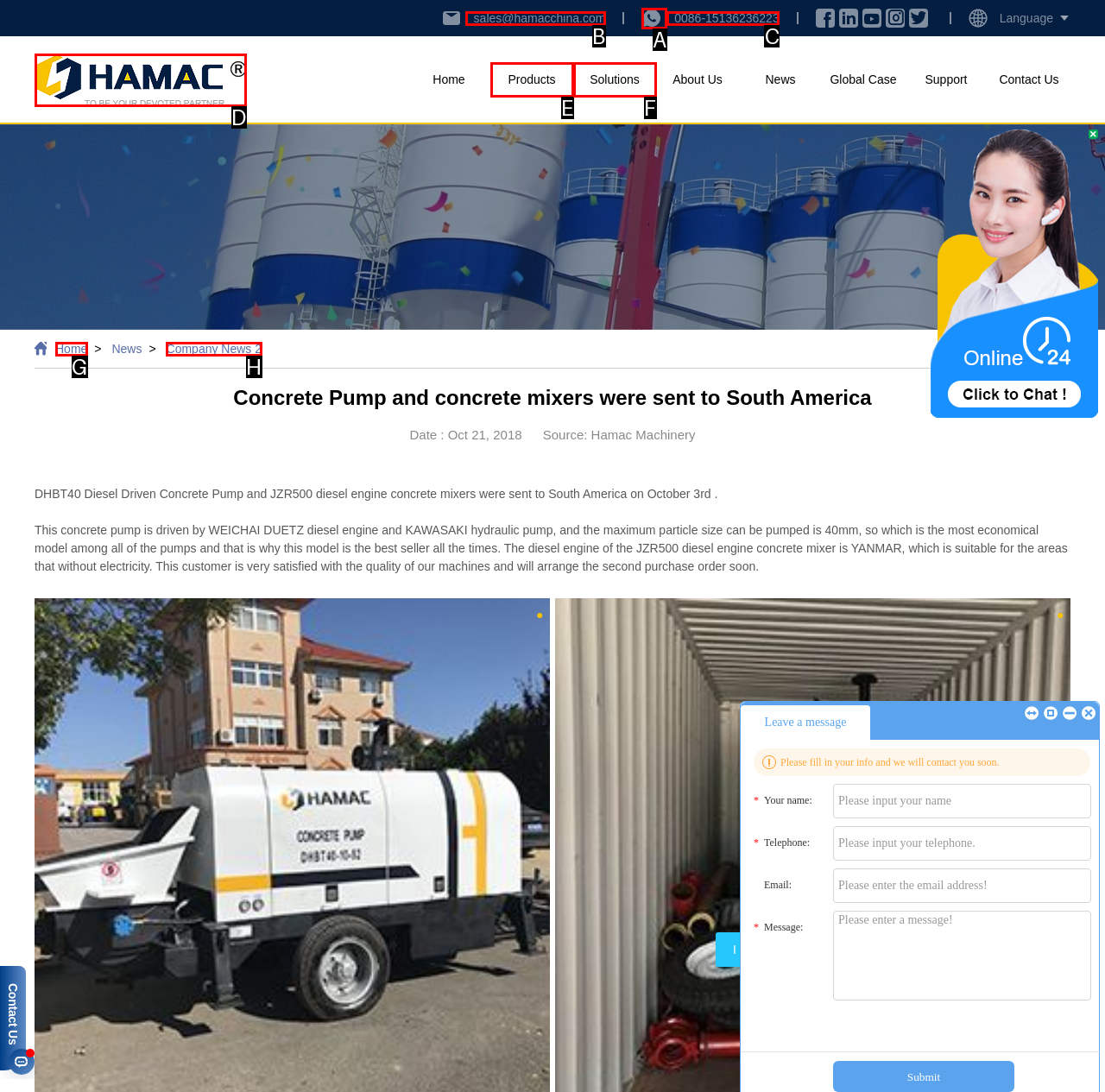From the given choices, determine which HTML element matches the description: Company News 2. Reply with the appropriate letter.

H